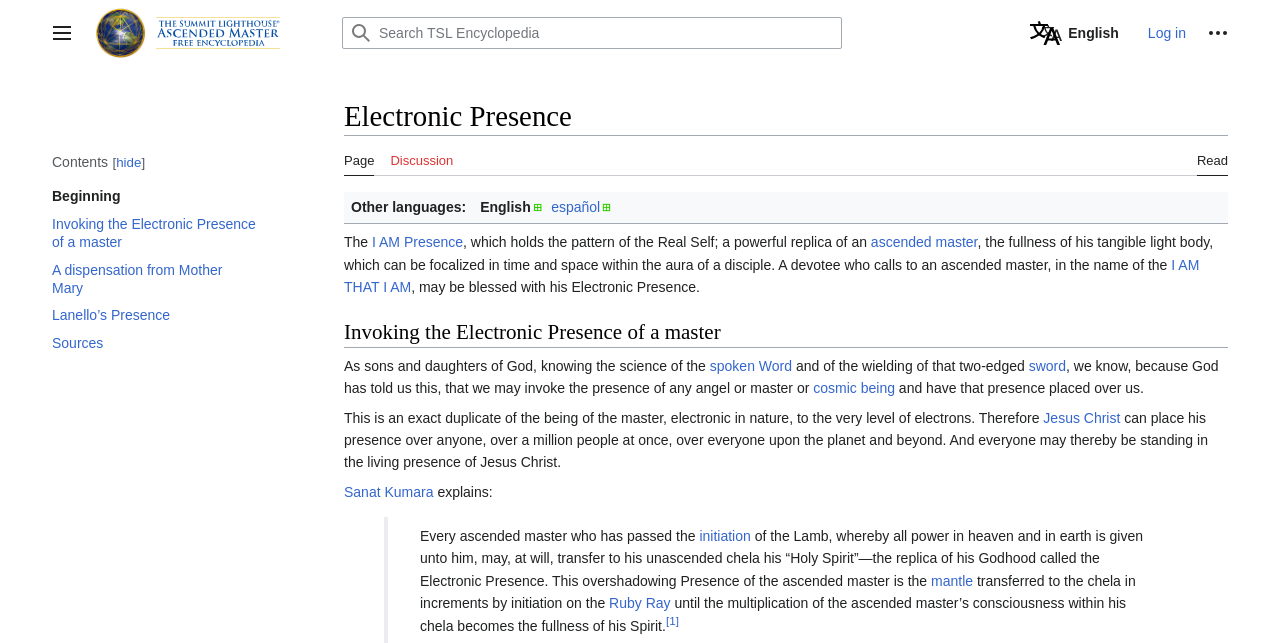Identify the bounding box coordinates of the specific part of the webpage to click to complete this instruction: "Go to Personal tools".

[0.804, 0.027, 0.964, 0.076]